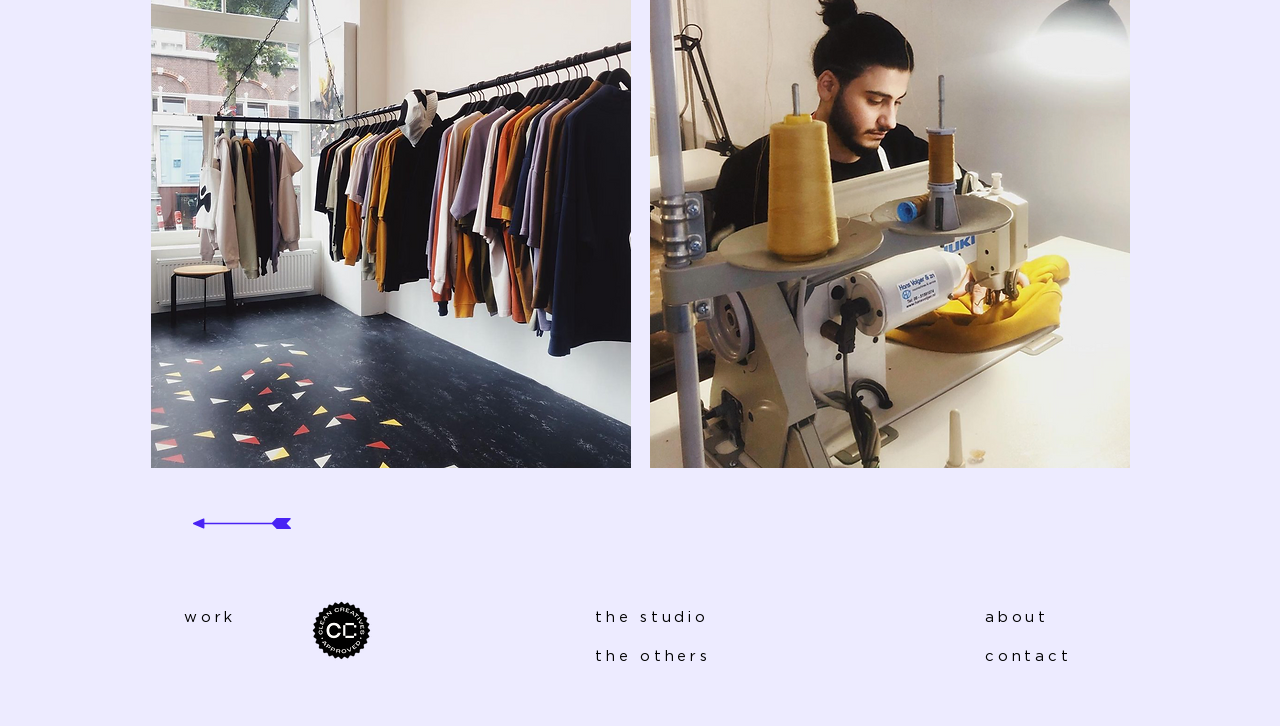Given the description the studio, predict the bounding box coordinates of the UI element. Ensure the coordinates are in the format (top-left x, top-left y, bottom-right x, bottom-right y) and all values are between 0 and 1.

[0.462, 0.823, 0.587, 0.877]